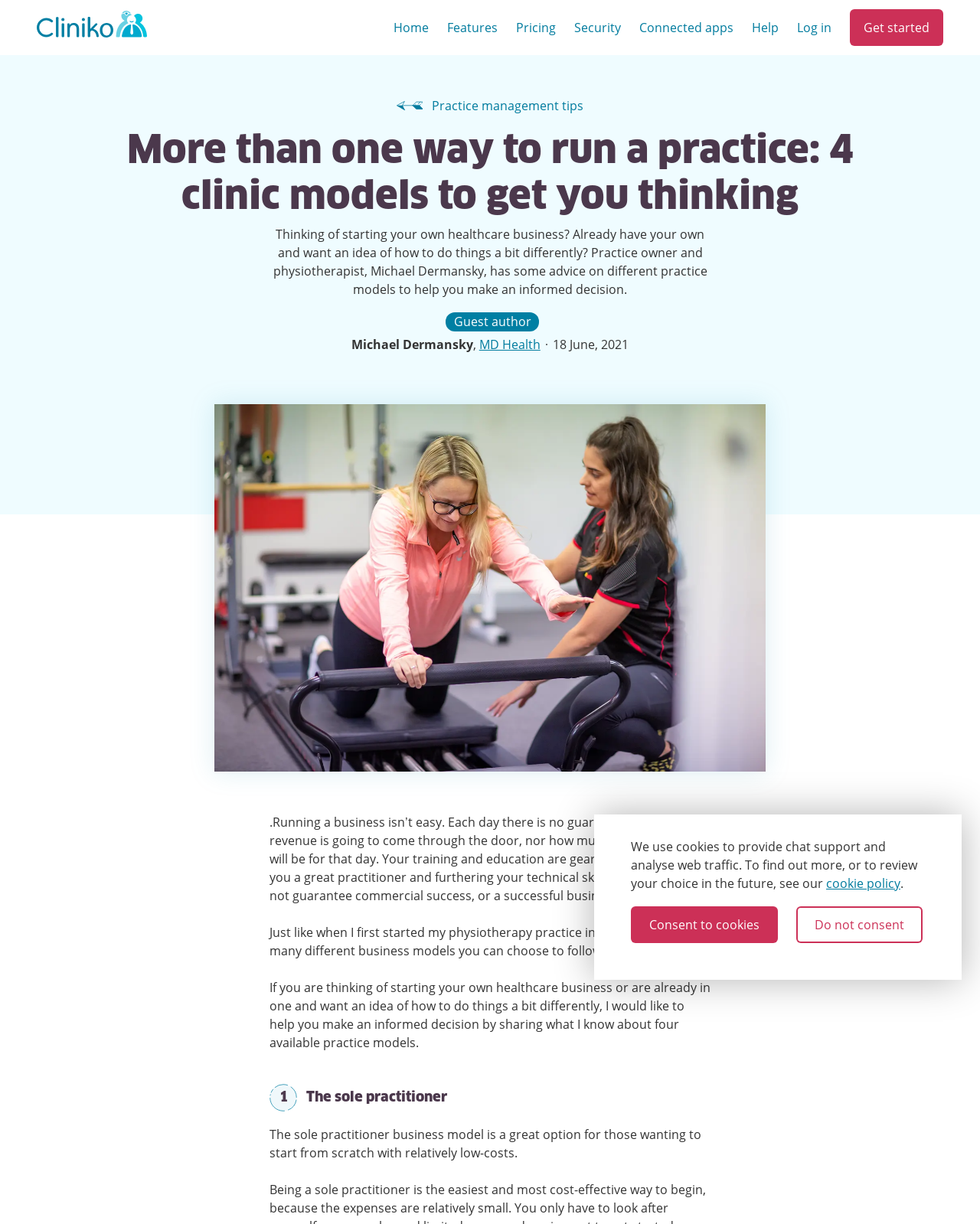Can you find the bounding box coordinates for the UI element given this description: "facilitating workshops"? Provide the coordinates as four float numbers between 0 and 1: [left, top, right, bottom].

None